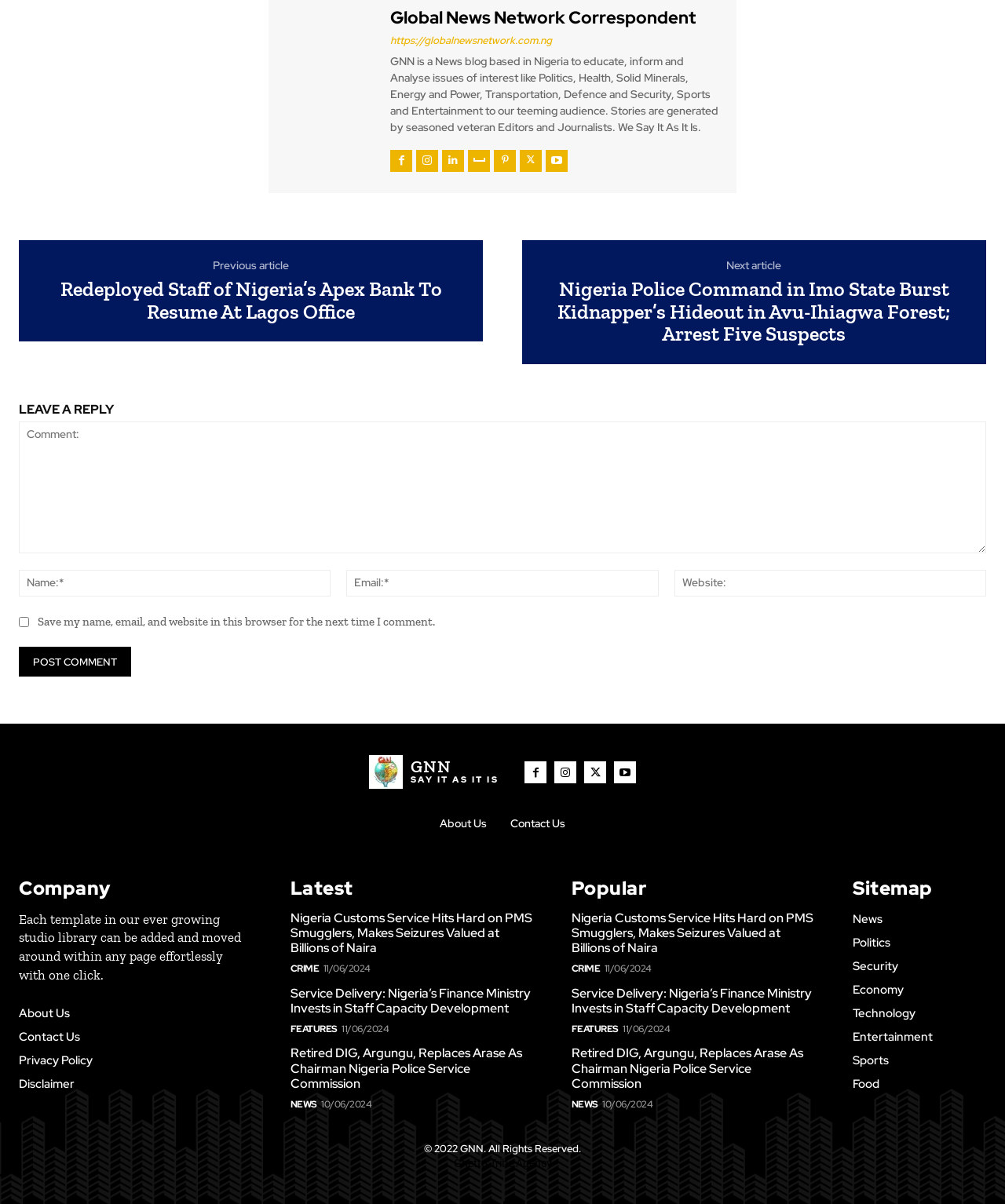Identify the bounding box for the described UI element. Provide the coordinates in (top-left x, top-left y, bottom-right x, bottom-right y) format with values ranging from 0 to 1: name="submit" value="Post Comment"

[0.019, 0.537, 0.13, 0.562]